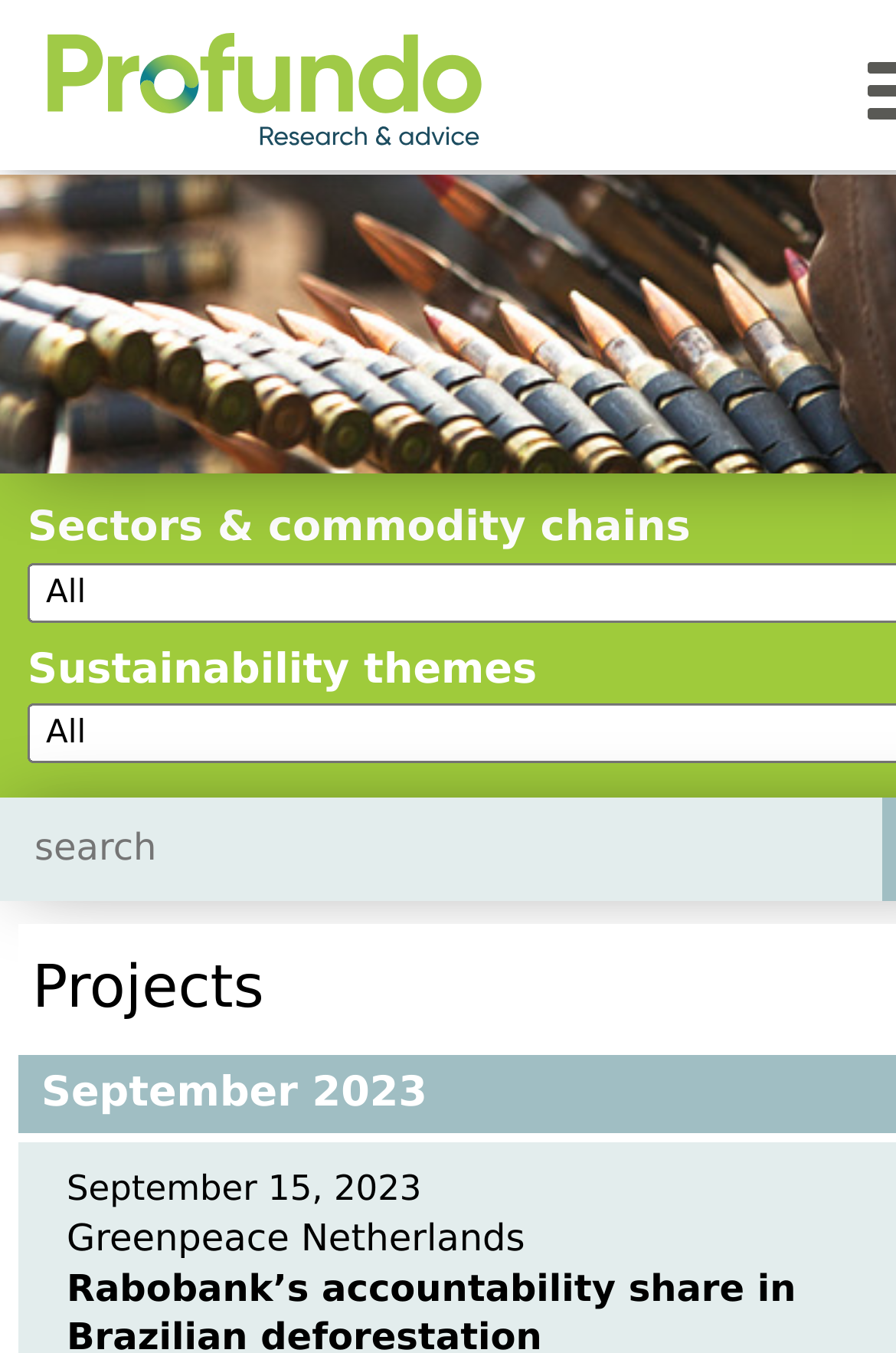What is the organization mentioned in the link at the bottom?
Based on the image, answer the question with a single word or brief phrase.

Greenpeace Netherlands